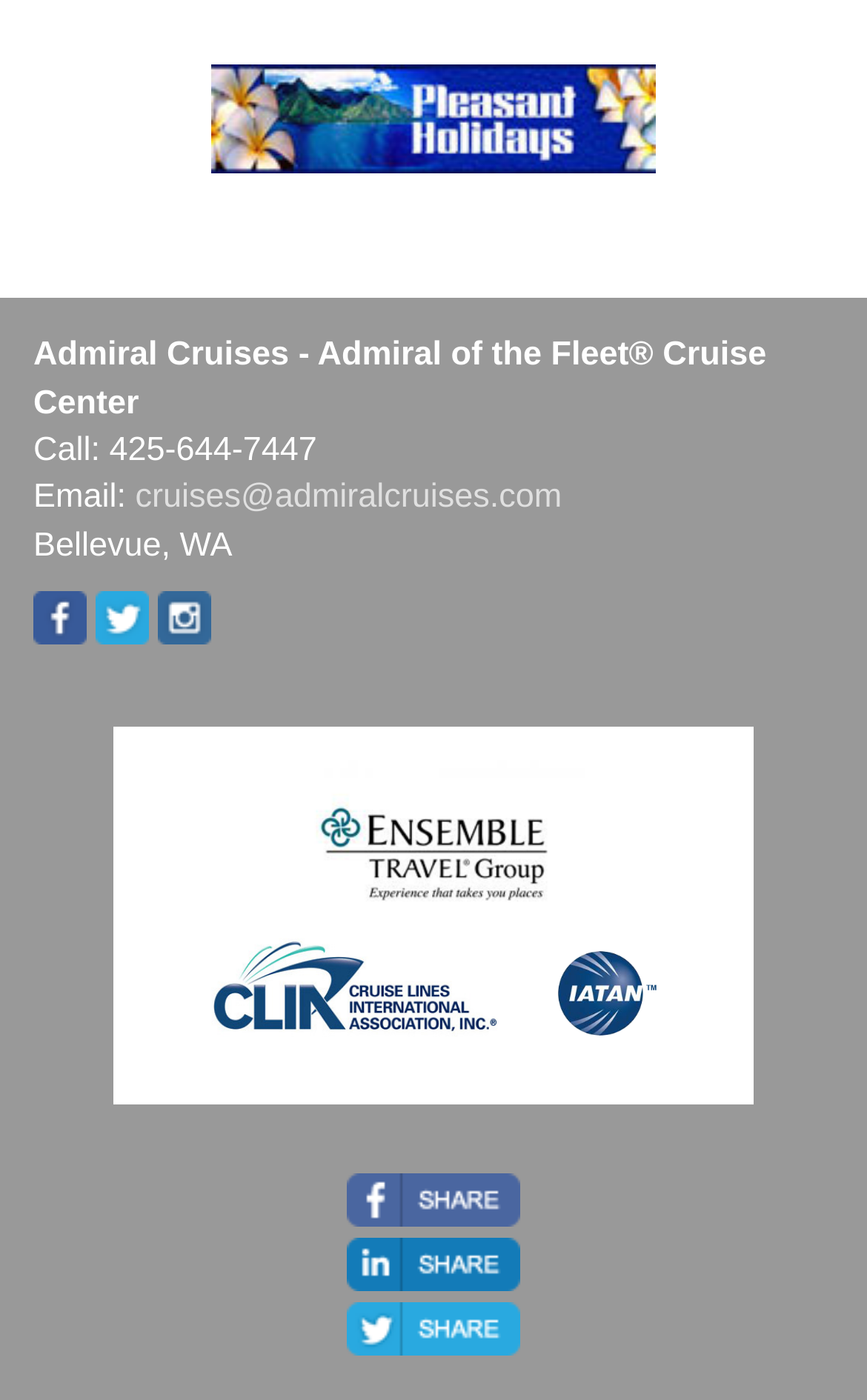Please locate the clickable area by providing the bounding box coordinates to follow this instruction: "Call Admiral Cruises".

[0.038, 0.308, 0.366, 0.335]